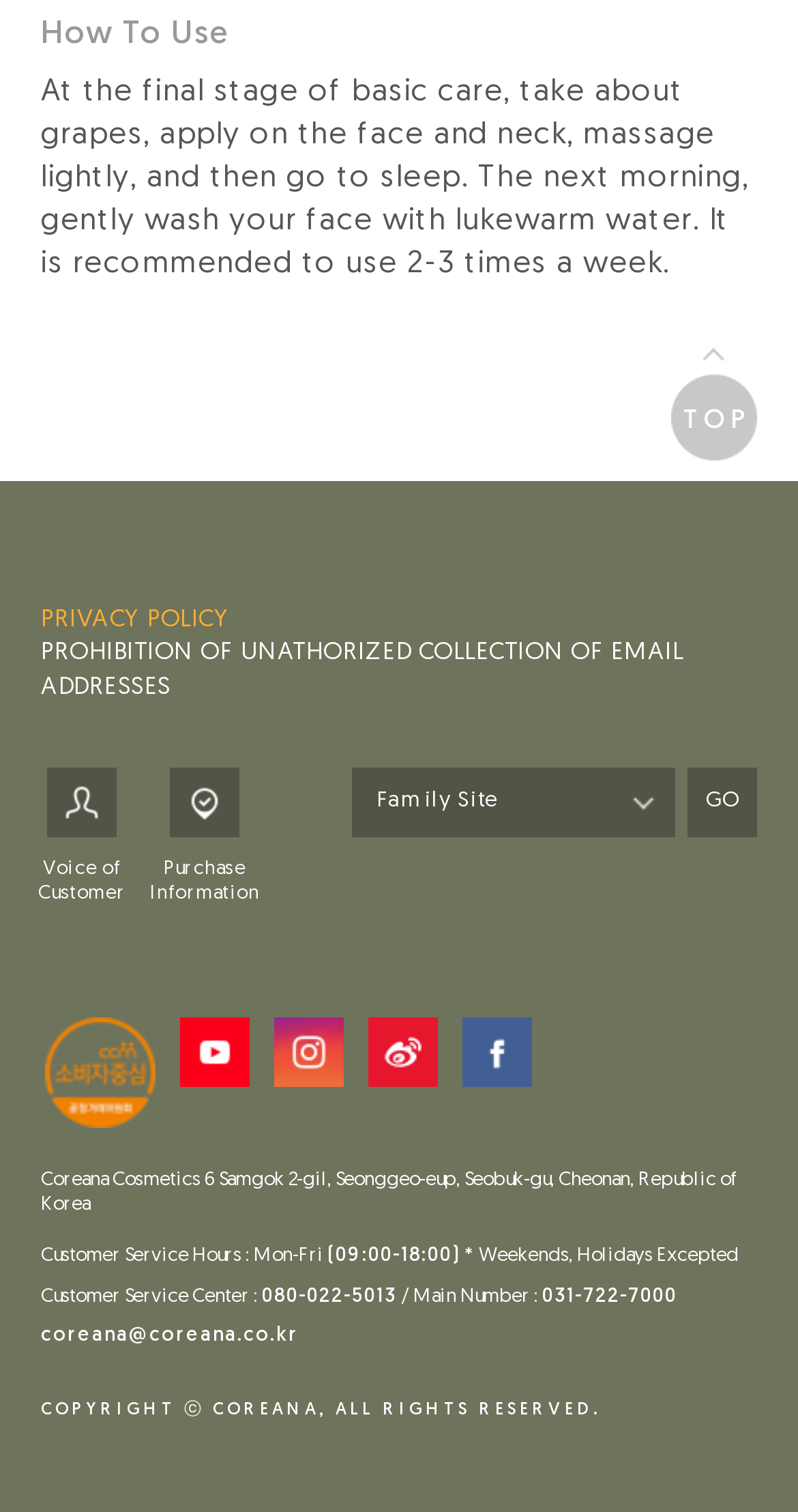Please find the bounding box coordinates of the element's region to be clicked to carry out this instruction: "Go to Home".

None